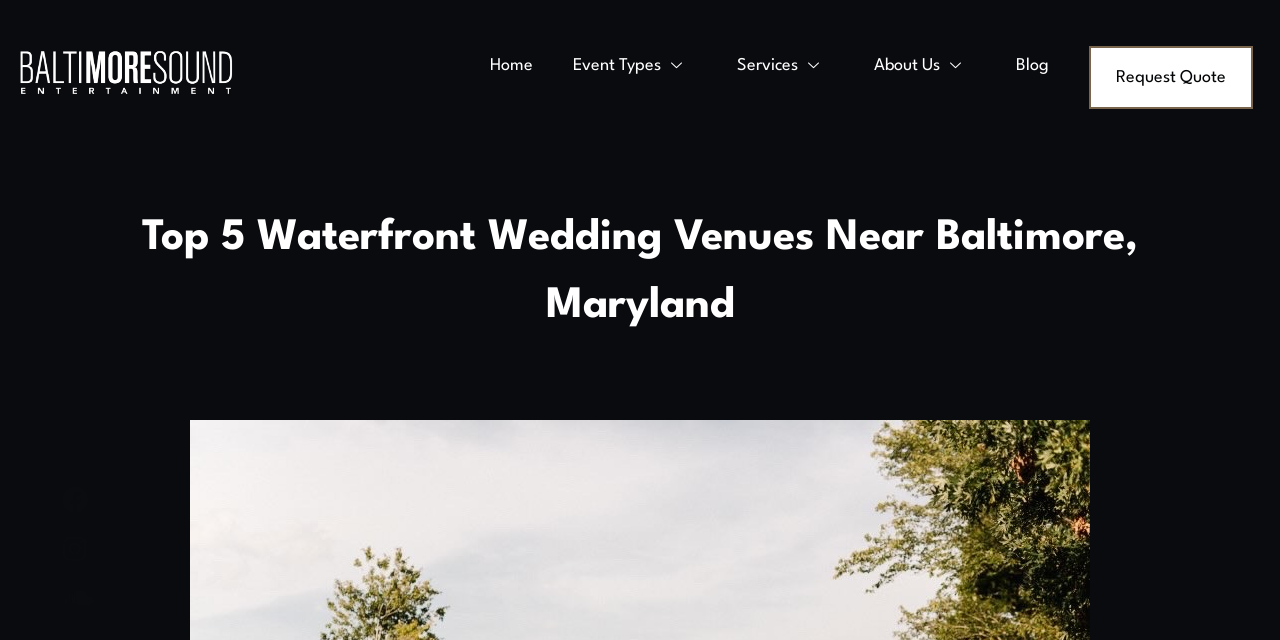Locate the bounding box coordinates of the element's region that should be clicked to carry out the following instruction: "Read the blog". The coordinates need to be four float numbers between 0 and 1, i.e., [left, top, right, bottom].

[0.778, 0.039, 0.835, 0.164]